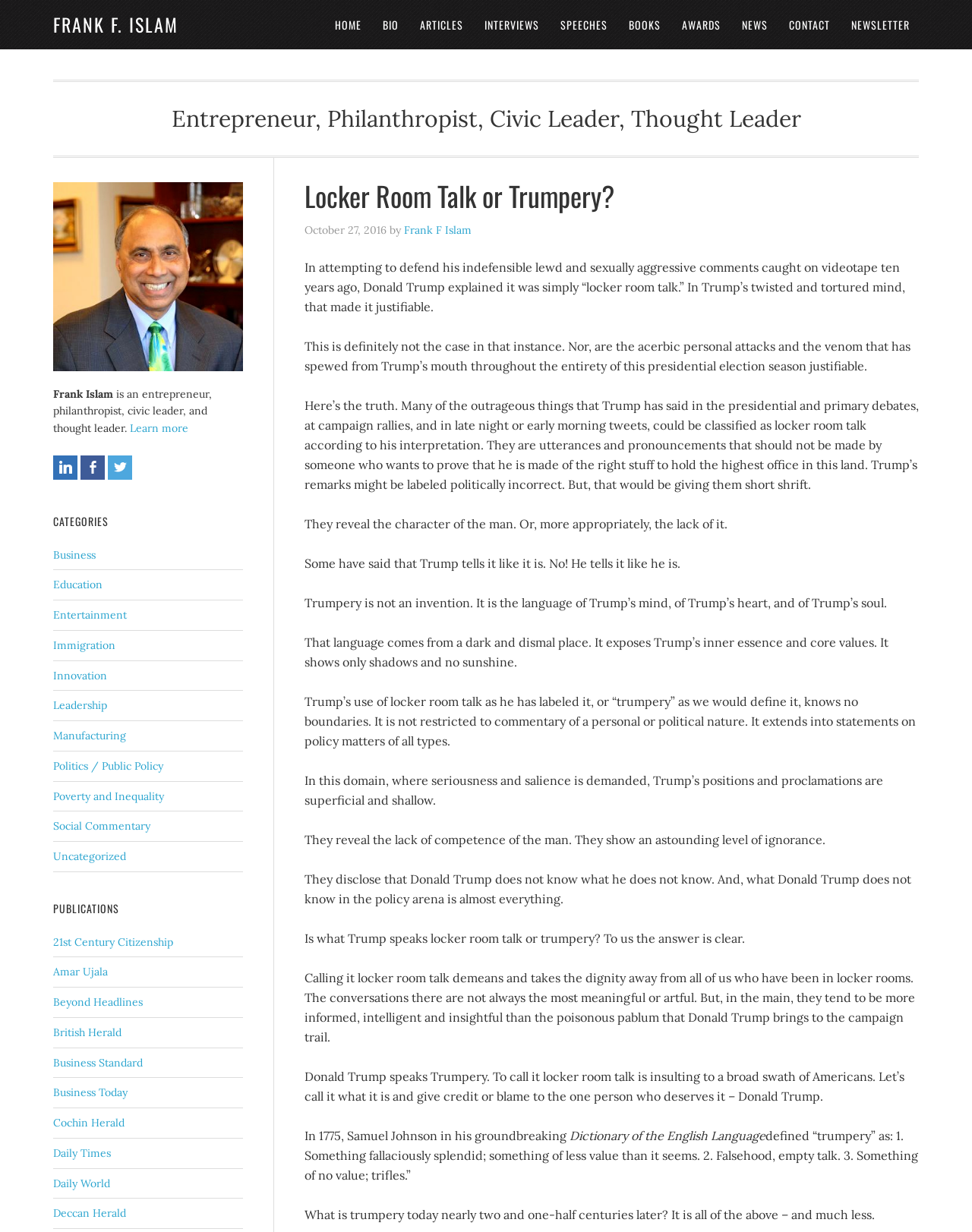What is the date of publication of this article?
Offer a detailed and exhaustive answer to the question.

The date of publication is mentioned in the article, where it says 'October 27, 2016' below the title 'Locker Room Talk or Trumpery?'.